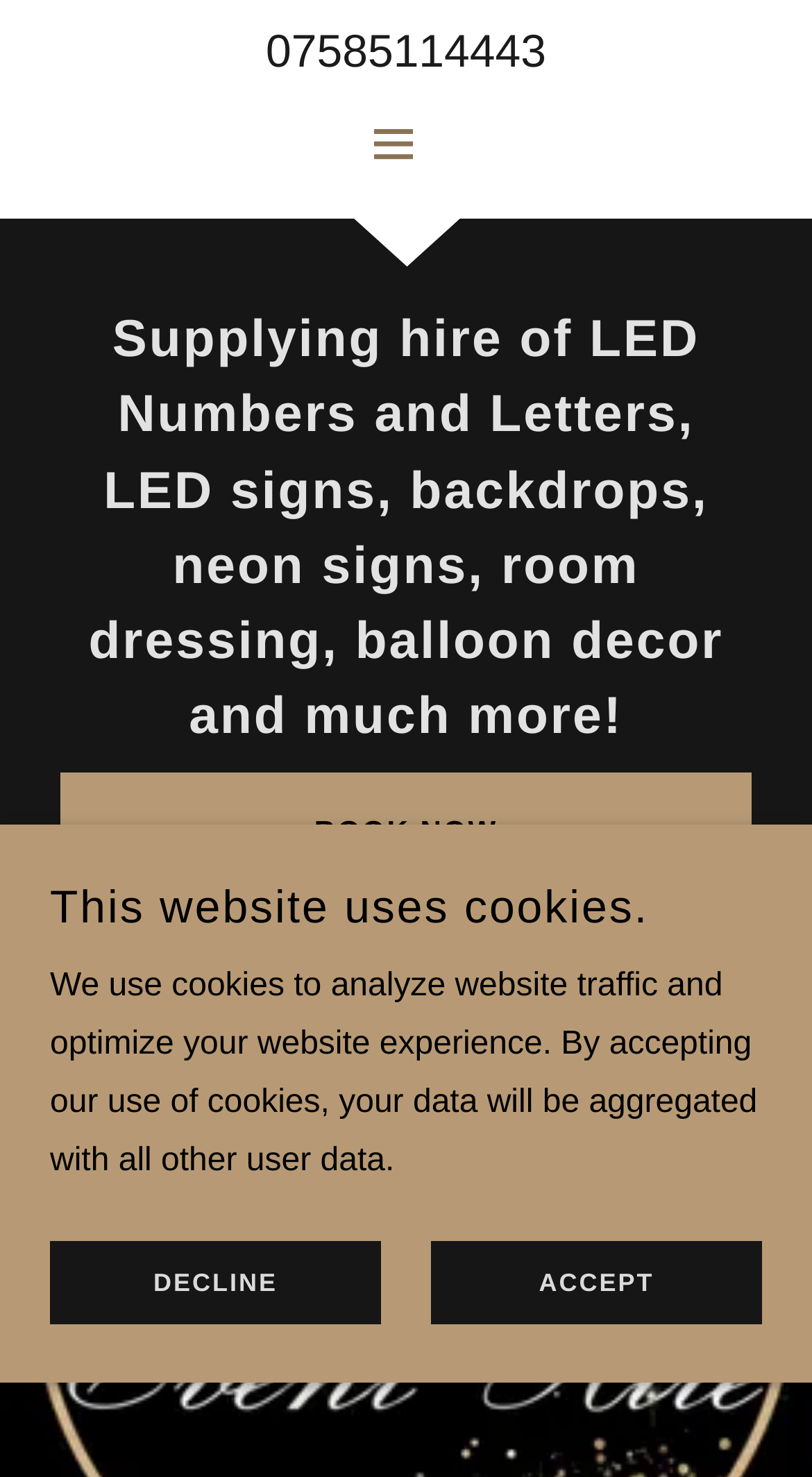Bounding box coordinates are specified in the format (top-left x, top-left y, bottom-right x, bottom-right y). All values are floating point numbers bounded between 0 and 1. Please provide the bounding box coordinate of the region this sentence describes: aria-label="Hamburger Site Navigation Icon"

[0.434, 0.069, 0.566, 0.125]